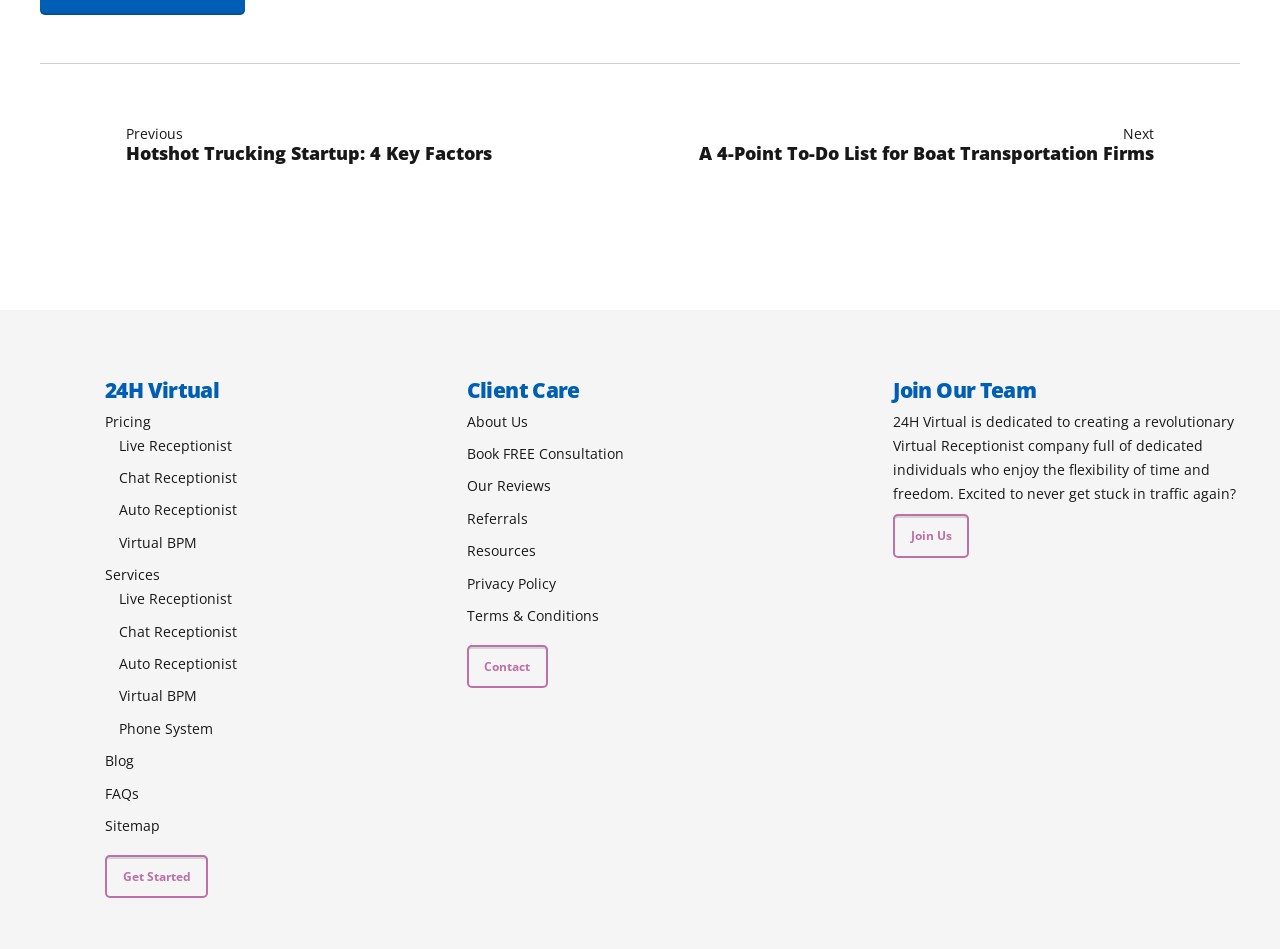Answer the question below using just one word or a short phrase: 
What is the name of the company?

24H Virtual